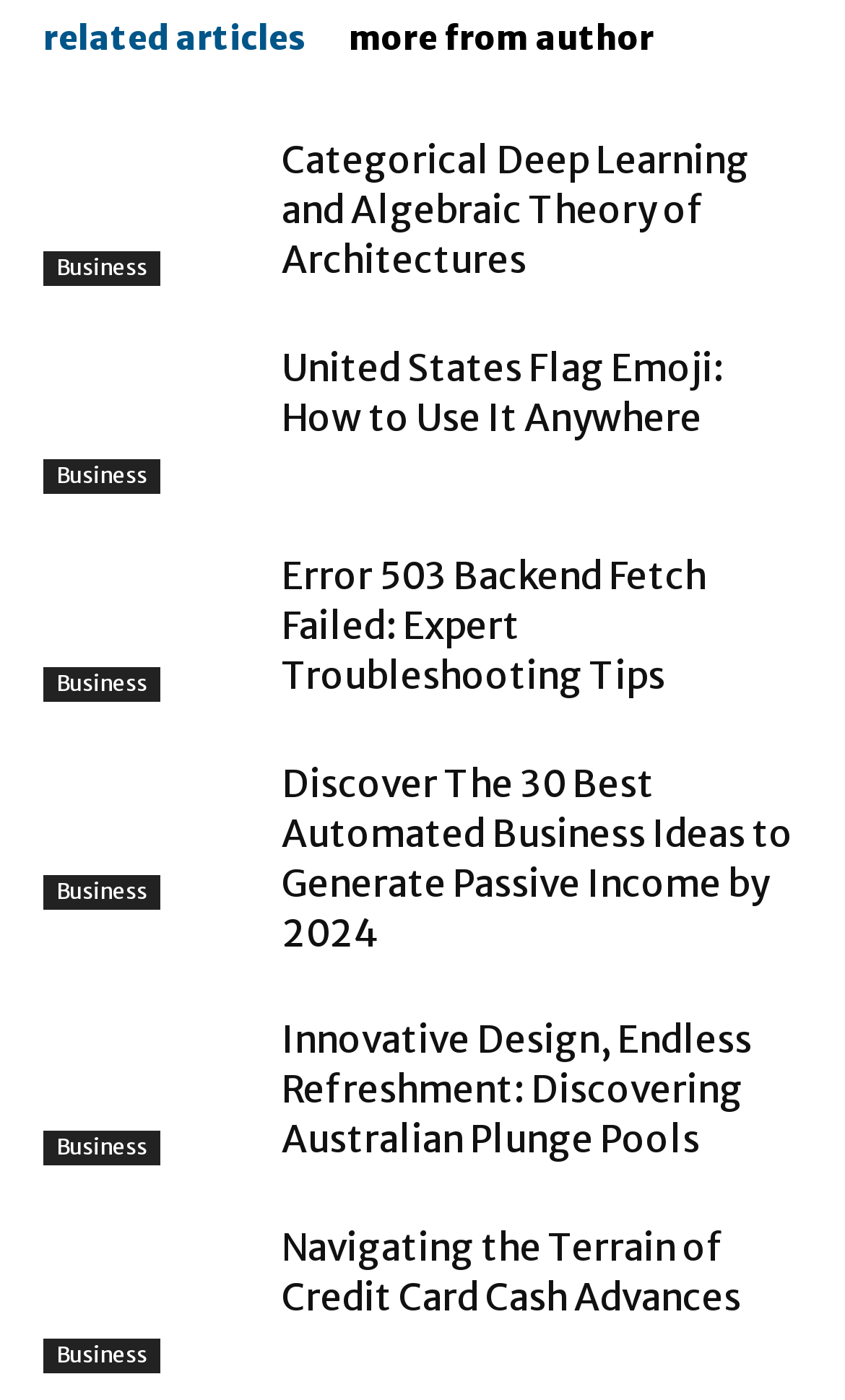What is the topic of the last article on the page?
Based on the image content, provide your answer in one word or a short phrase.

Credit Card Cash Advances